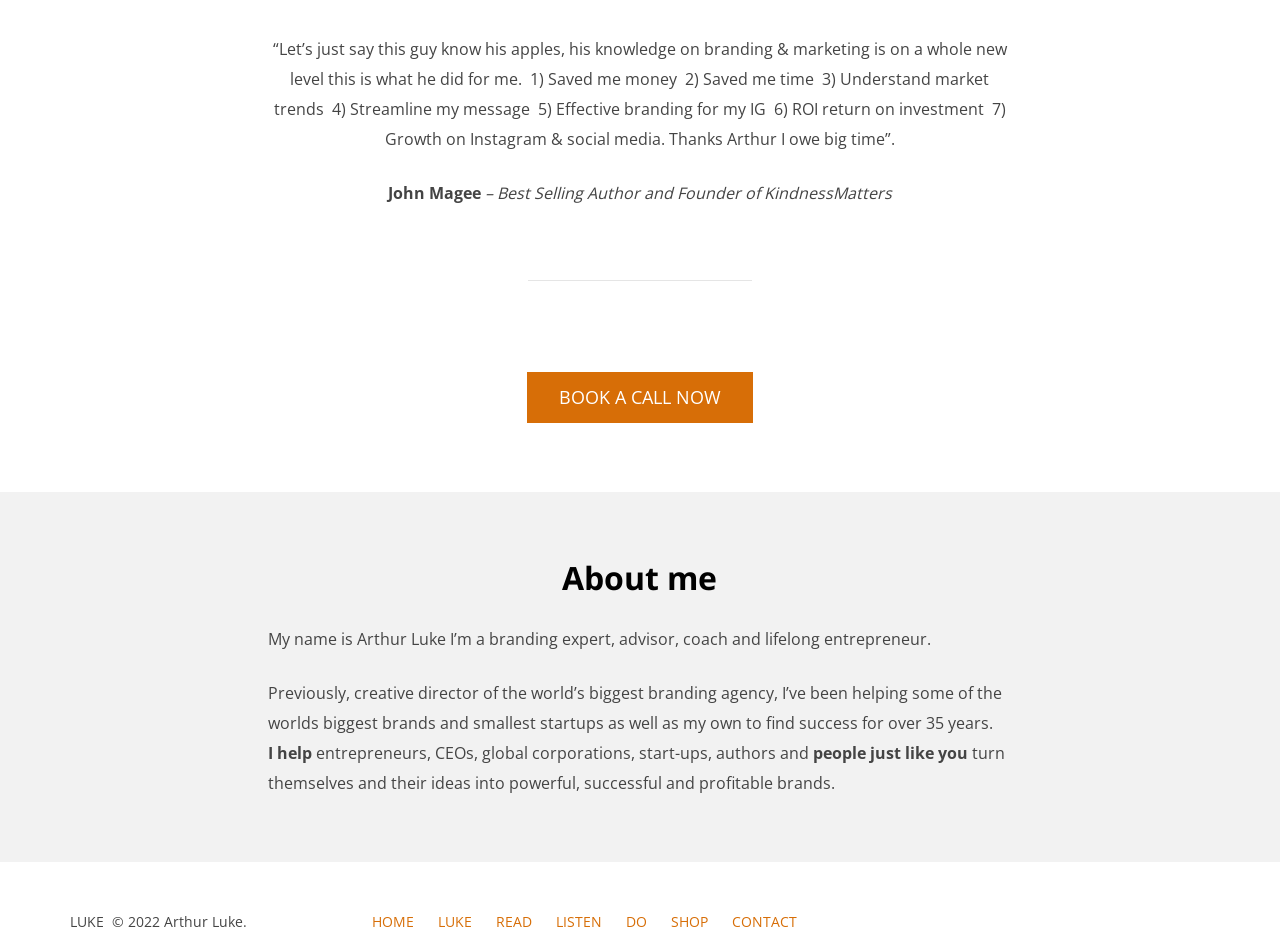Analyze the image and give a detailed response to the question:
What is the name of the person who wrote the testimonial?

I found this information by looking at the testimonial section, where it says 'John Magee – Best Selling Author and Founder of KindnessMatters'.